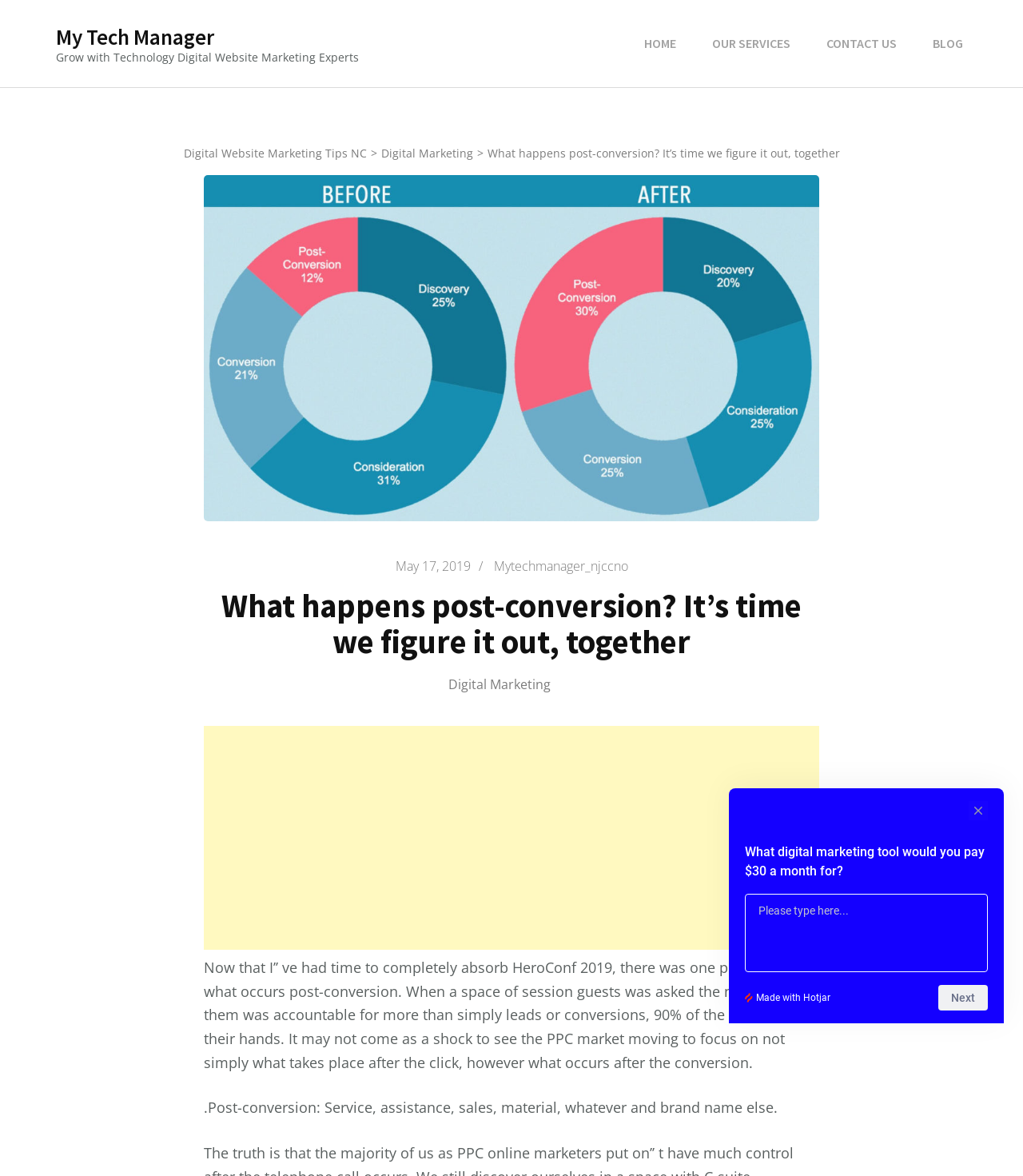Identify the bounding box coordinates of the clickable section necessary to follow the following instruction: "Click on 'BLOG'". The coordinates should be presented as four float numbers from 0 to 1, i.e., [left, top, right, bottom].

[0.908, 0.027, 0.945, 0.047]